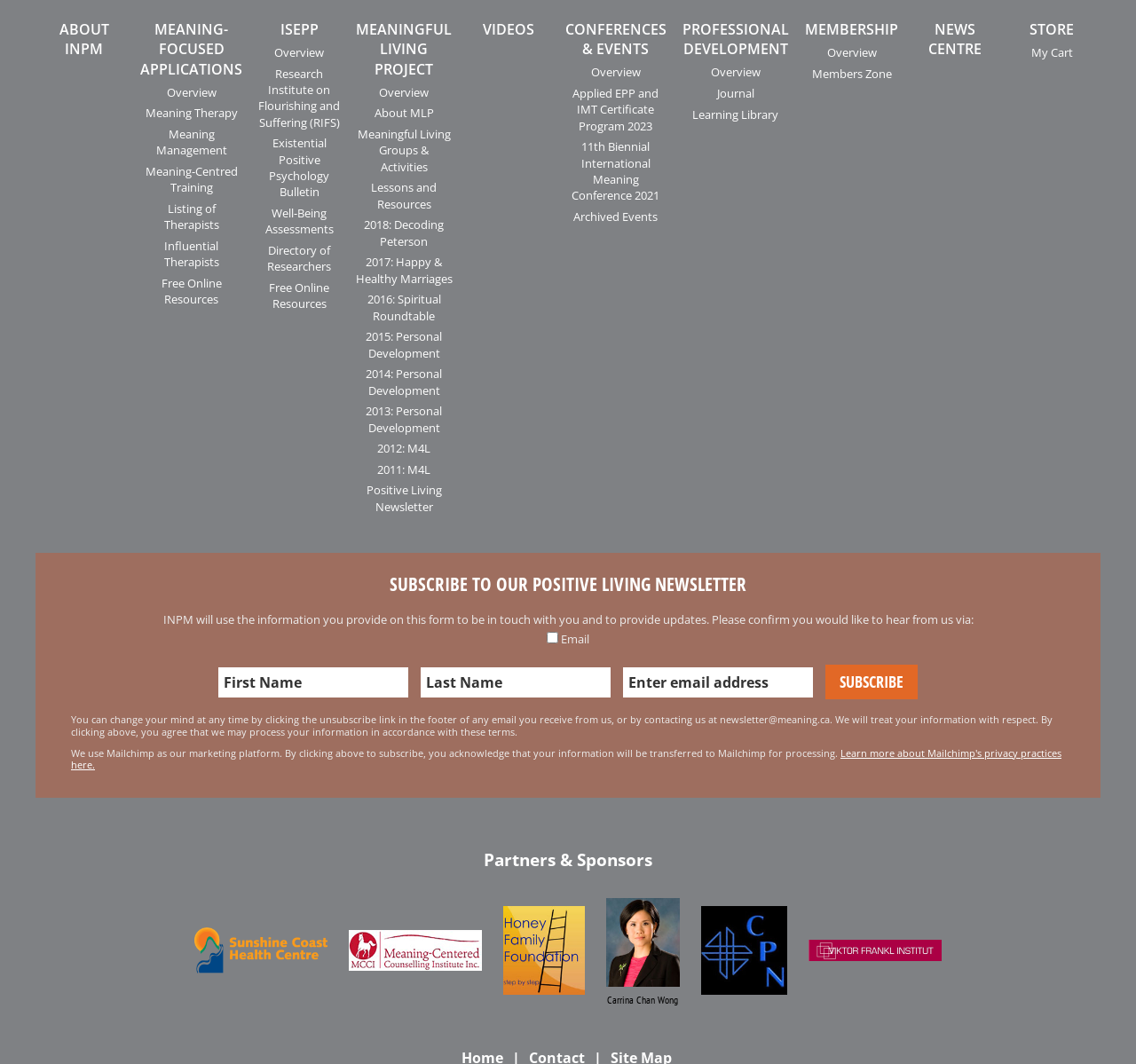Please identify the coordinates of the bounding box that should be clicked to fulfill this instruction: "Go to the Meaningful Living Project overview".

[0.311, 0.077, 0.4, 0.097]